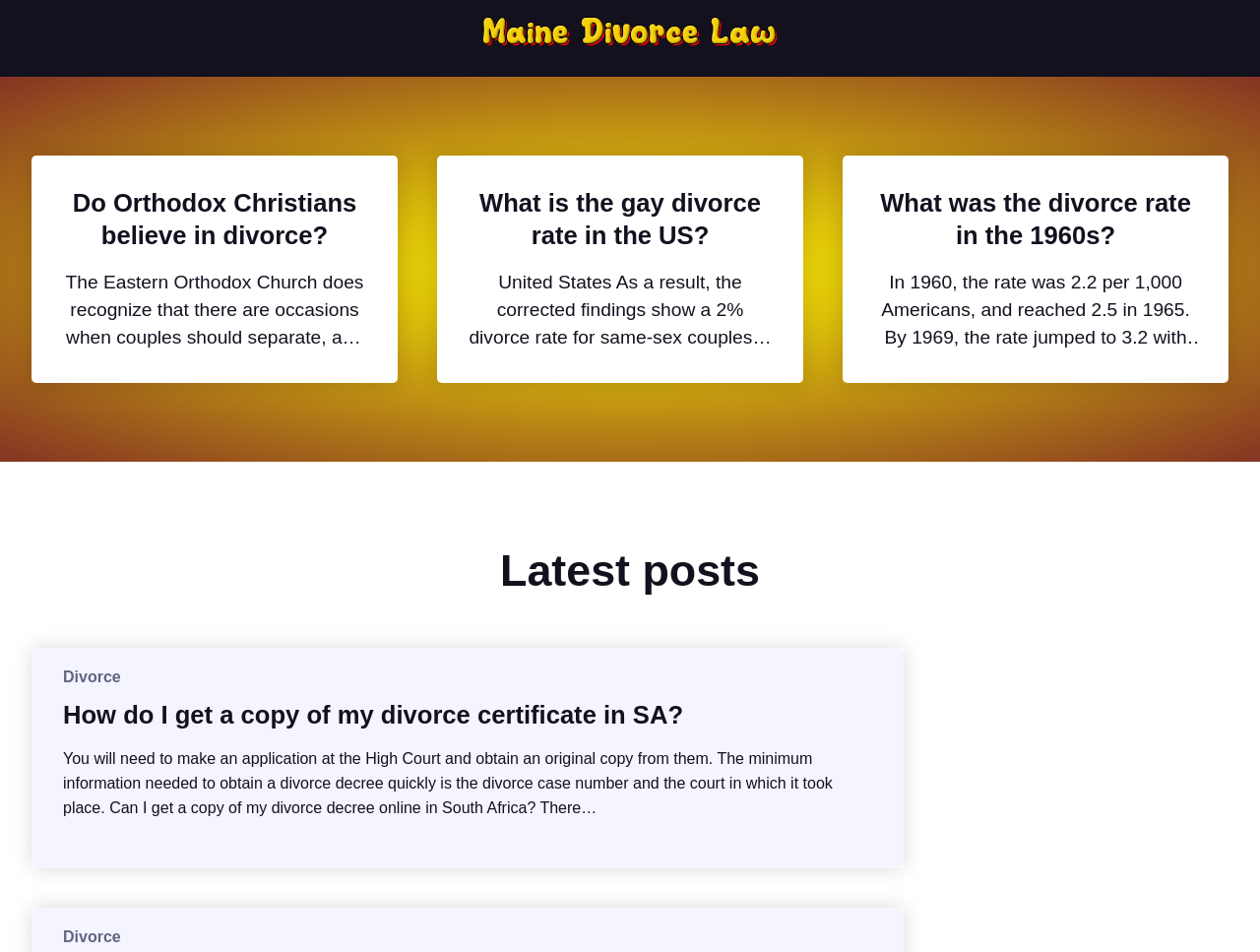Extract the bounding box coordinates for the HTML element that matches this description: "Divorce". The coordinates should be four float numbers between 0 and 1, i.e., [left, top, right, bottom].

[0.05, 0.702, 0.096, 0.72]